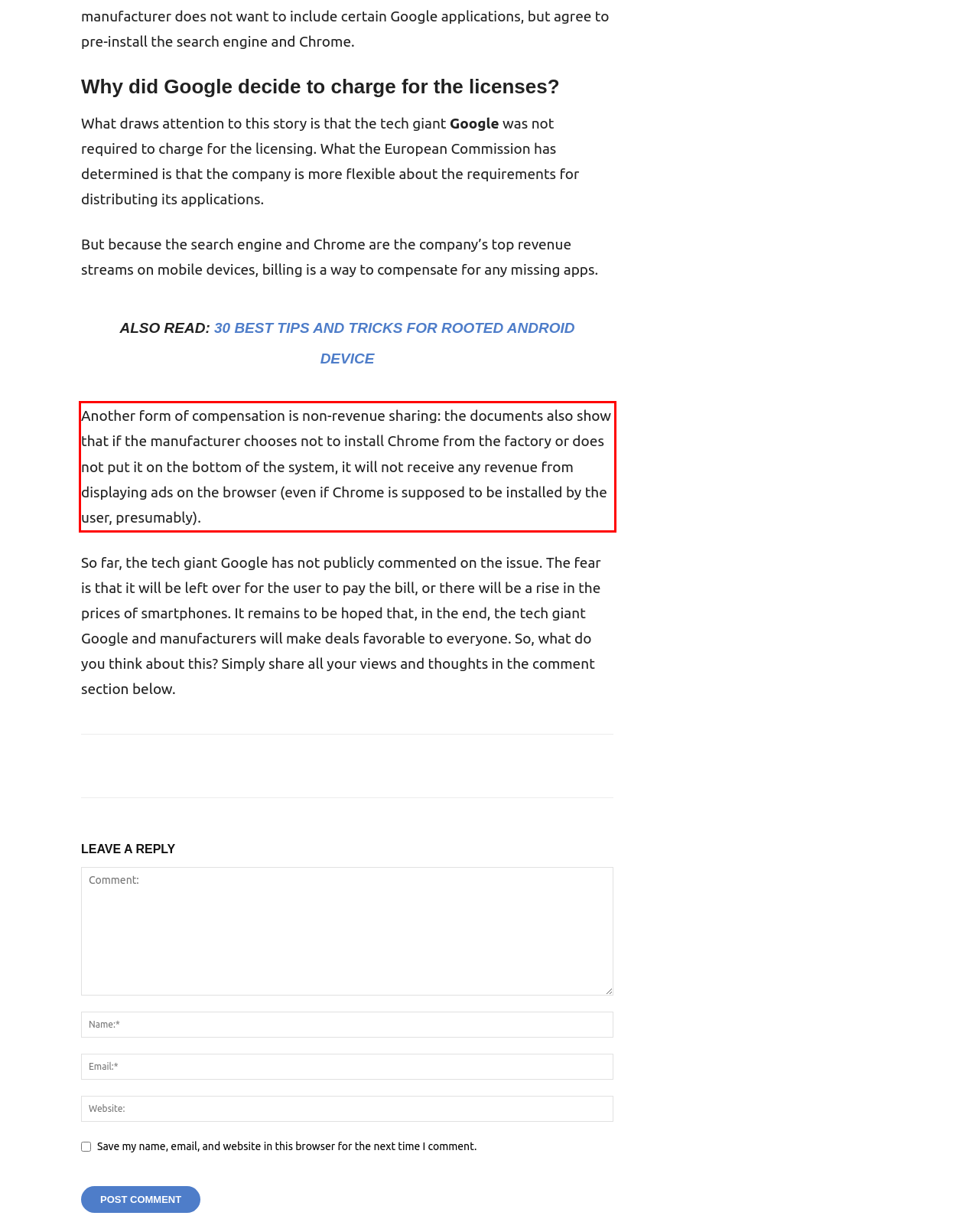You are provided with a screenshot of a webpage that includes a red bounding box. Extract and generate the text content found within the red bounding box.

Another form of compensation is non-revenue sharing: the documents also show that if the manufacturer chooses not to install Chrome from the factory or does not put it on the bottom of the system, it will not receive any revenue from displaying ads on the browser (even if Chrome is supposed to be installed by the user, presumably).